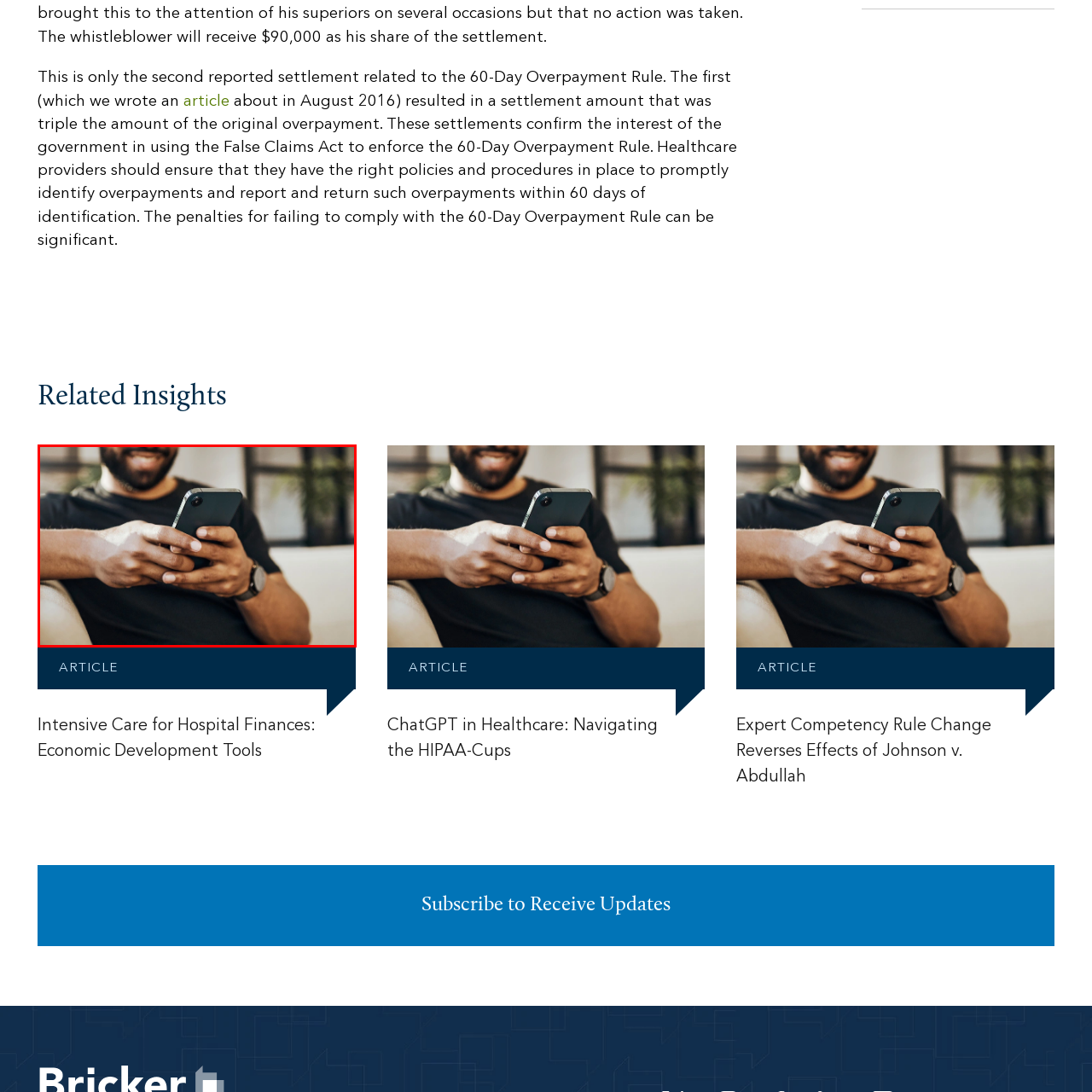View the part of the image marked by the red boundary and provide a one-word or short phrase answer to this question: 
What is the person engaged with?

Their smartphone